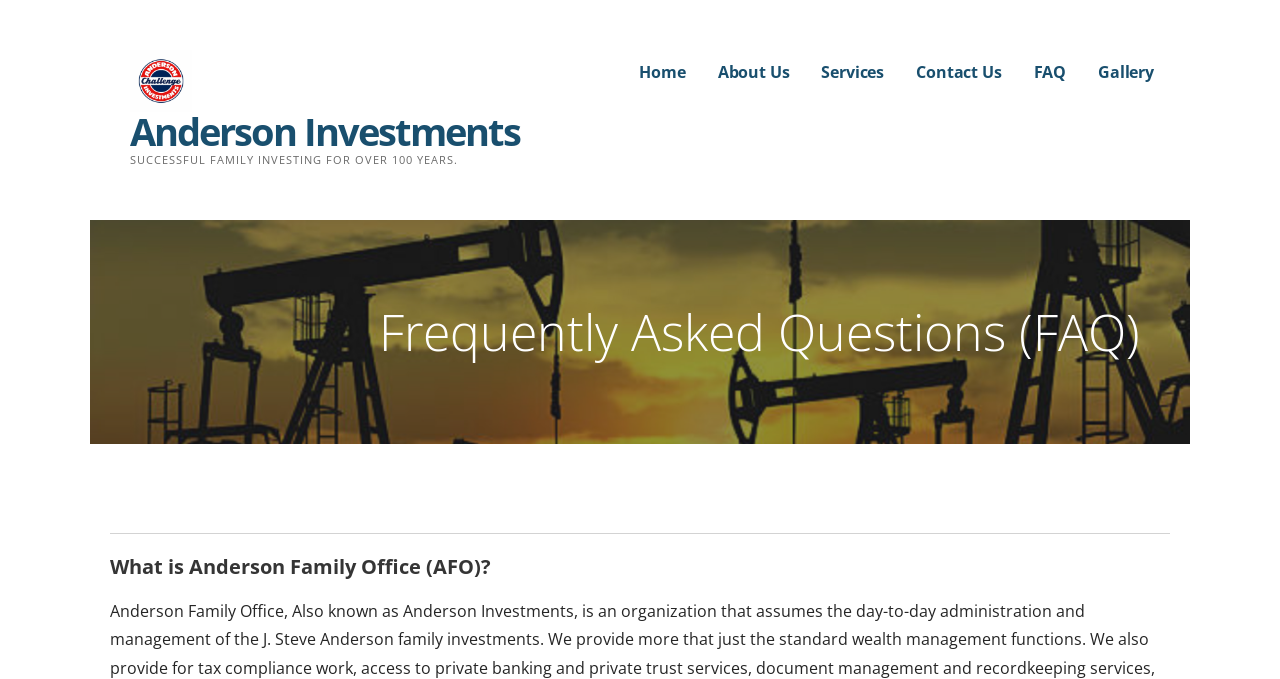What is the name of the company?
Based on the image, answer the question with as much detail as possible.

The name of the company can be found in the top-left corner of the webpage, where there is a link and an image with the same name 'Anderson Investments'.